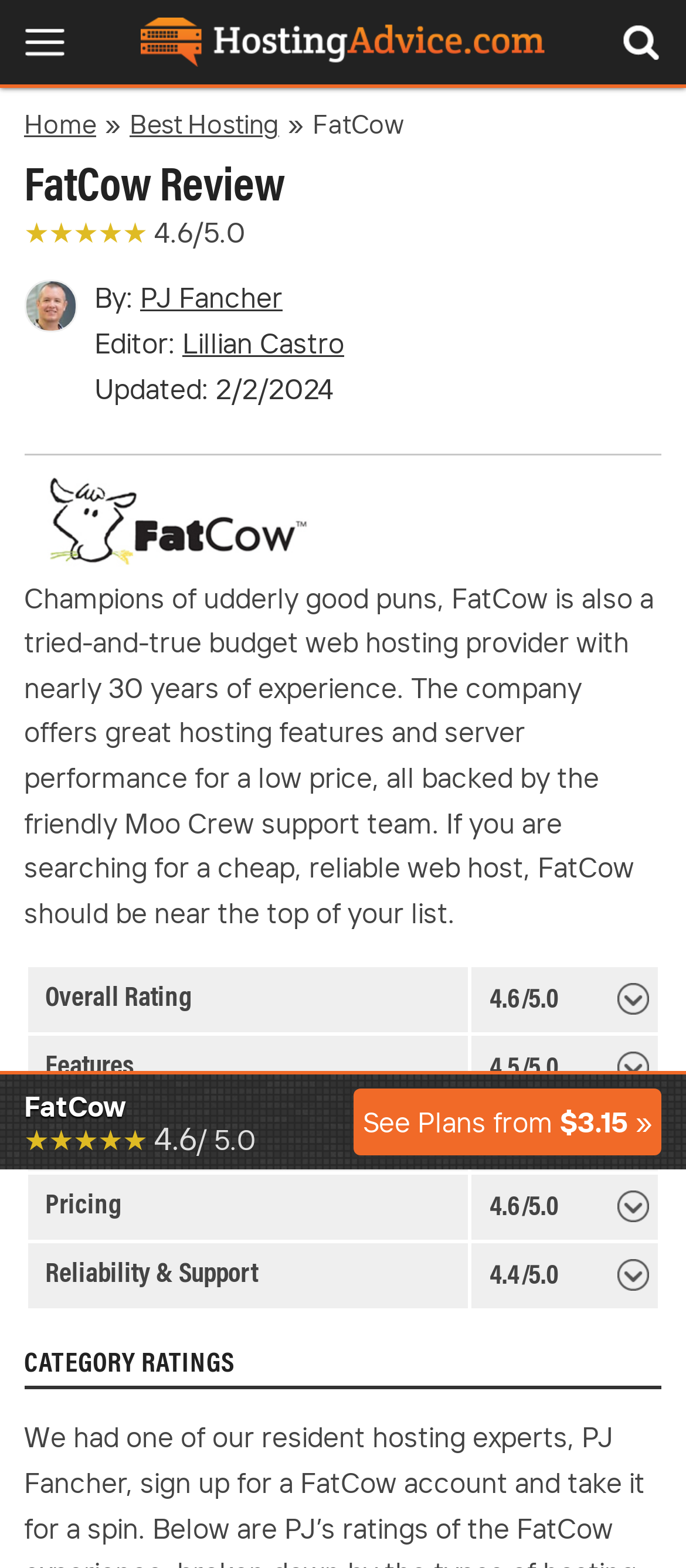Determine the bounding box coordinates for the region that must be clicked to execute the following instruction: "View 'FatCow Reviews'".

[0.035, 0.346, 0.484, 0.368]